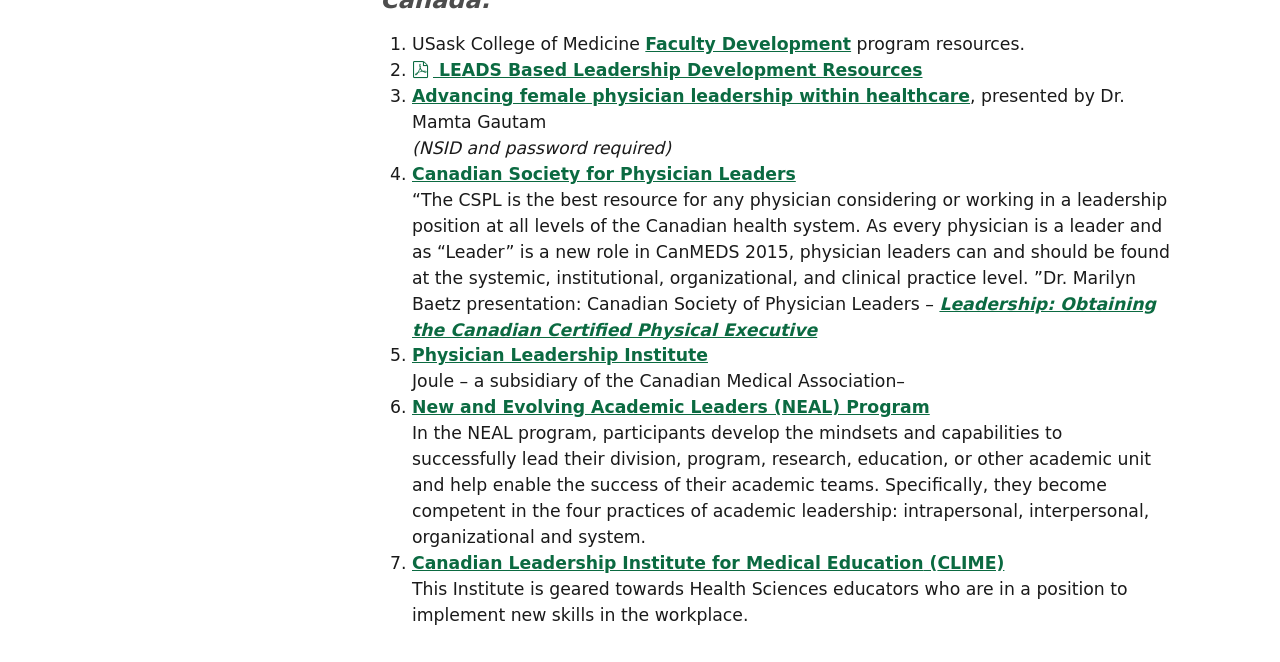Provide the bounding box coordinates of the HTML element this sentence describes: "Faculty Development". The bounding box coordinates consist of four float numbers between 0 and 1, i.e., [left, top, right, bottom].

[0.504, 0.052, 0.665, 0.082]